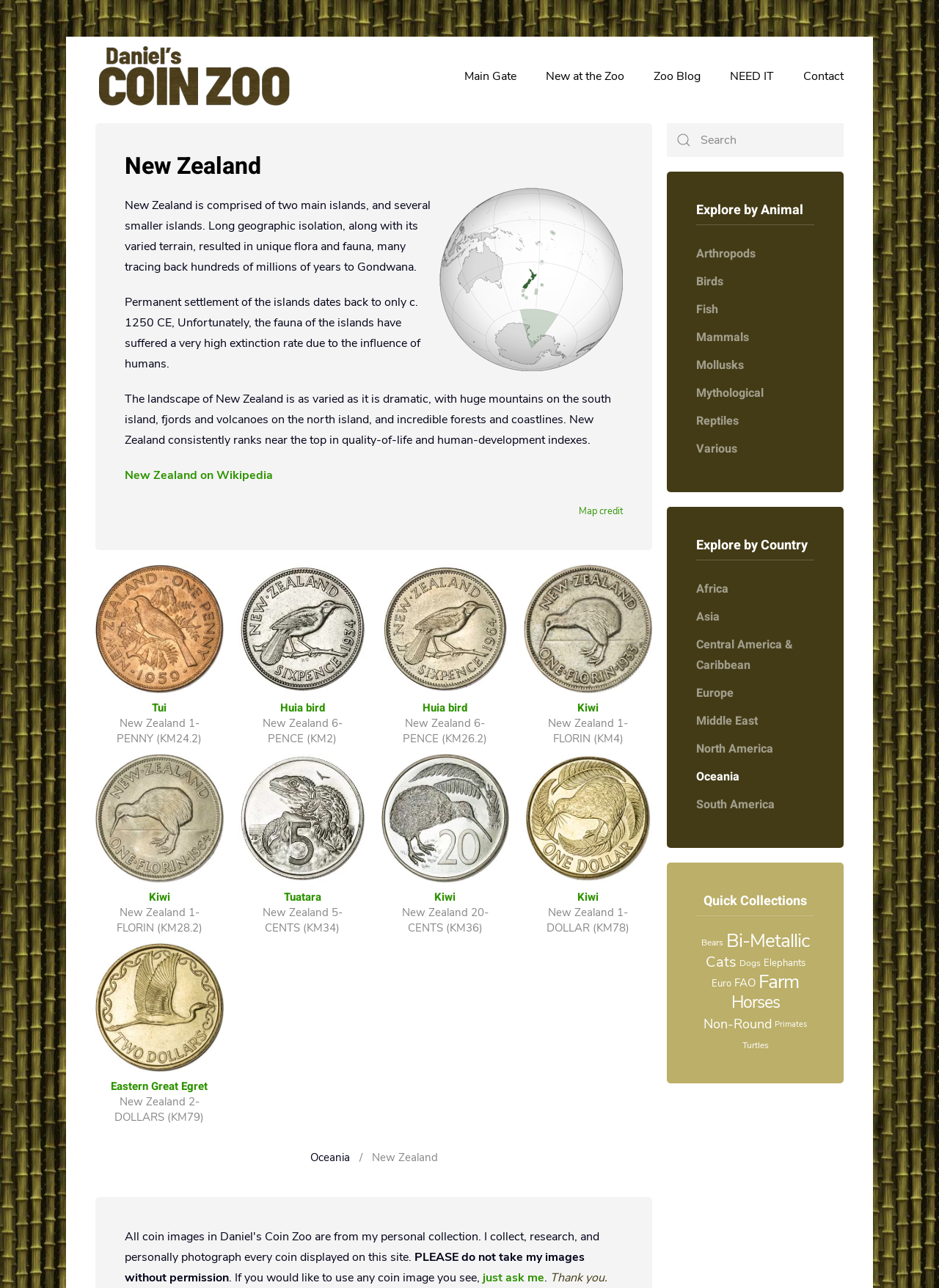Please identify the bounding box coordinates of the element that needs to be clicked to execute the following command: "Search for something". Provide the bounding box using four float numbers between 0 and 1, formatted as [left, top, right, bottom].

[0.71, 0.096, 0.898, 0.122]